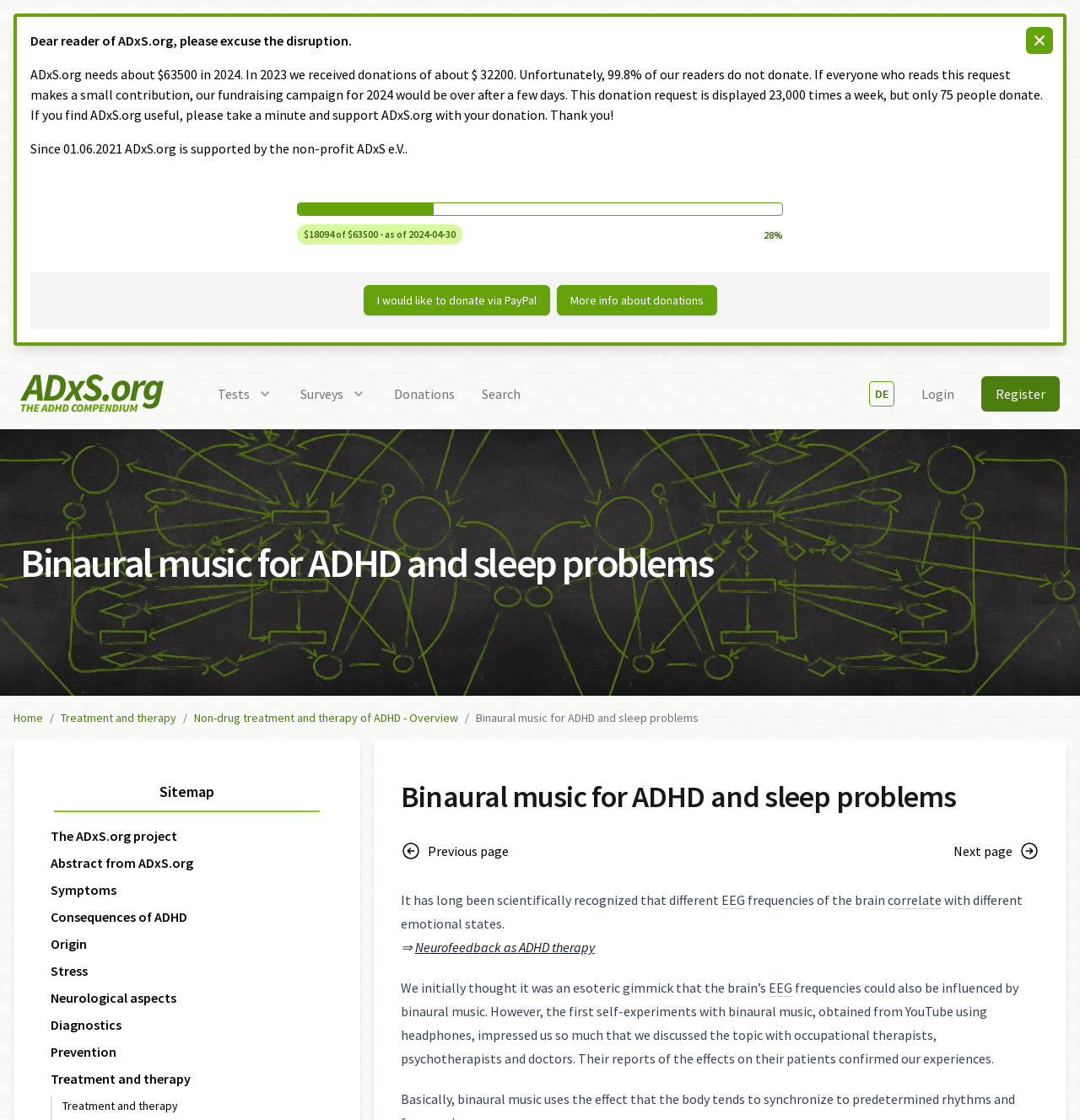What is the topic of the webpage?
Using the details from the image, give an elaborate explanation to answer the question.

I found the answer by looking at the static text element that says 'Binaural music for ADHD and sleep problems' which is a prominent heading on the webpage. This suggests that the topic of the webpage is related to binaural music and its application to ADHD and sleep problems.